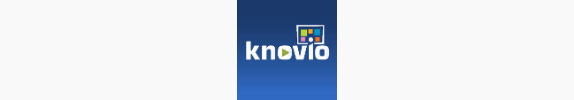What is the shape of the font used in the logo? Refer to the image and provide a one-word or short phrase answer.

Rounded